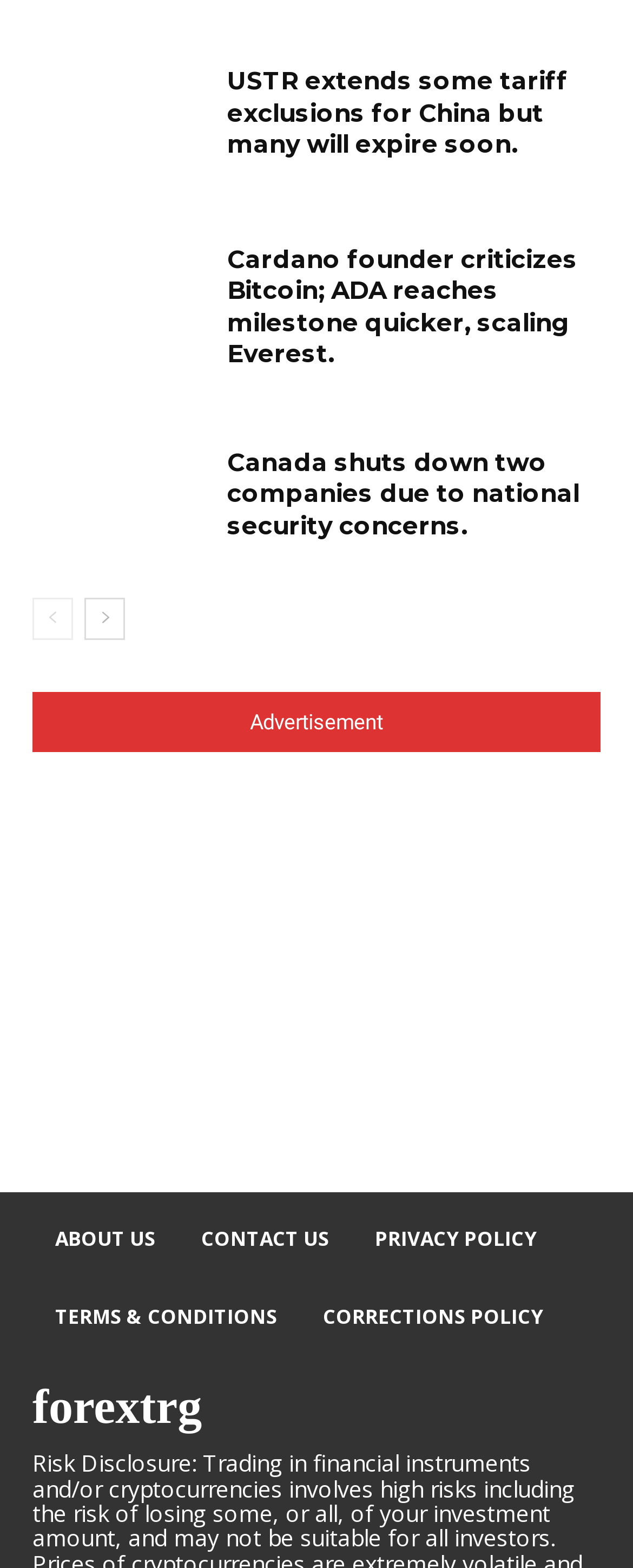Please find the bounding box coordinates of the element that needs to be clicked to perform the following instruction: "Read news about USTR extending tariff exclusions for China". The bounding box coordinates should be four float numbers between 0 and 1, represented as [left, top, right, bottom].

[0.051, 0.042, 0.321, 0.118]